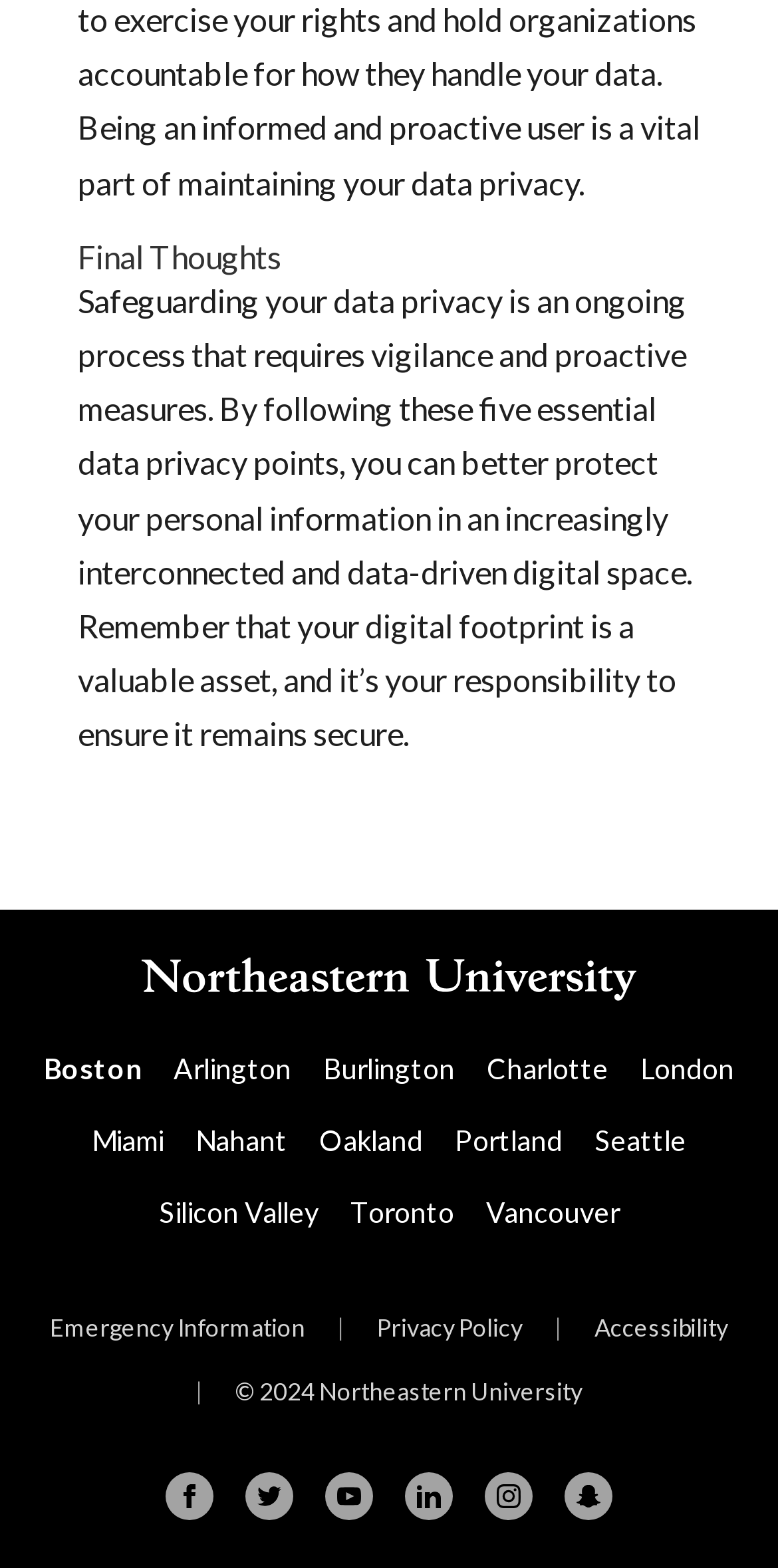How many location links are present?
Examine the screenshot and reply with a single word or phrase.

11